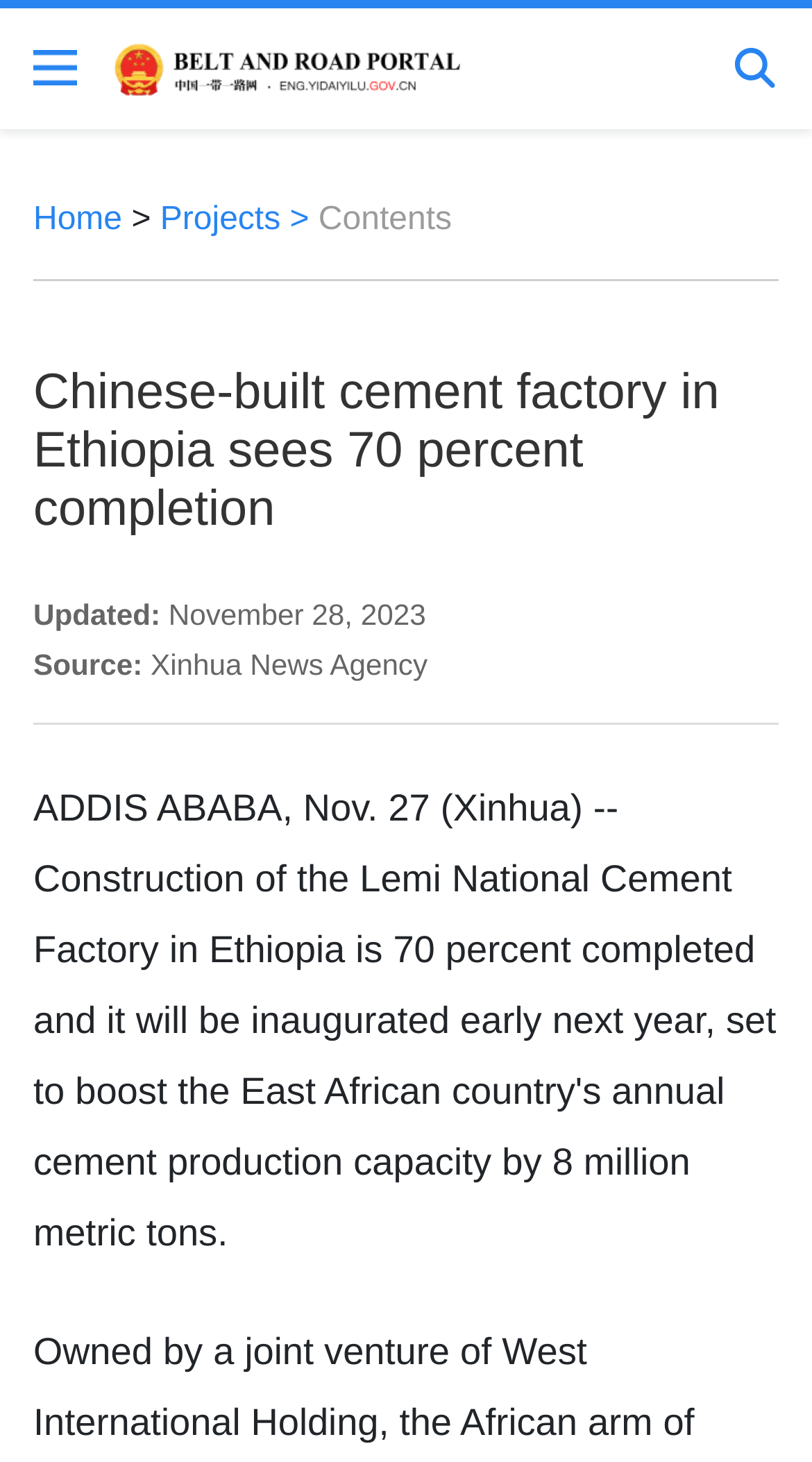Generate the text content of the main heading of the webpage.

Chinese-built cement factory in Ethiopia sees 70 percent completion